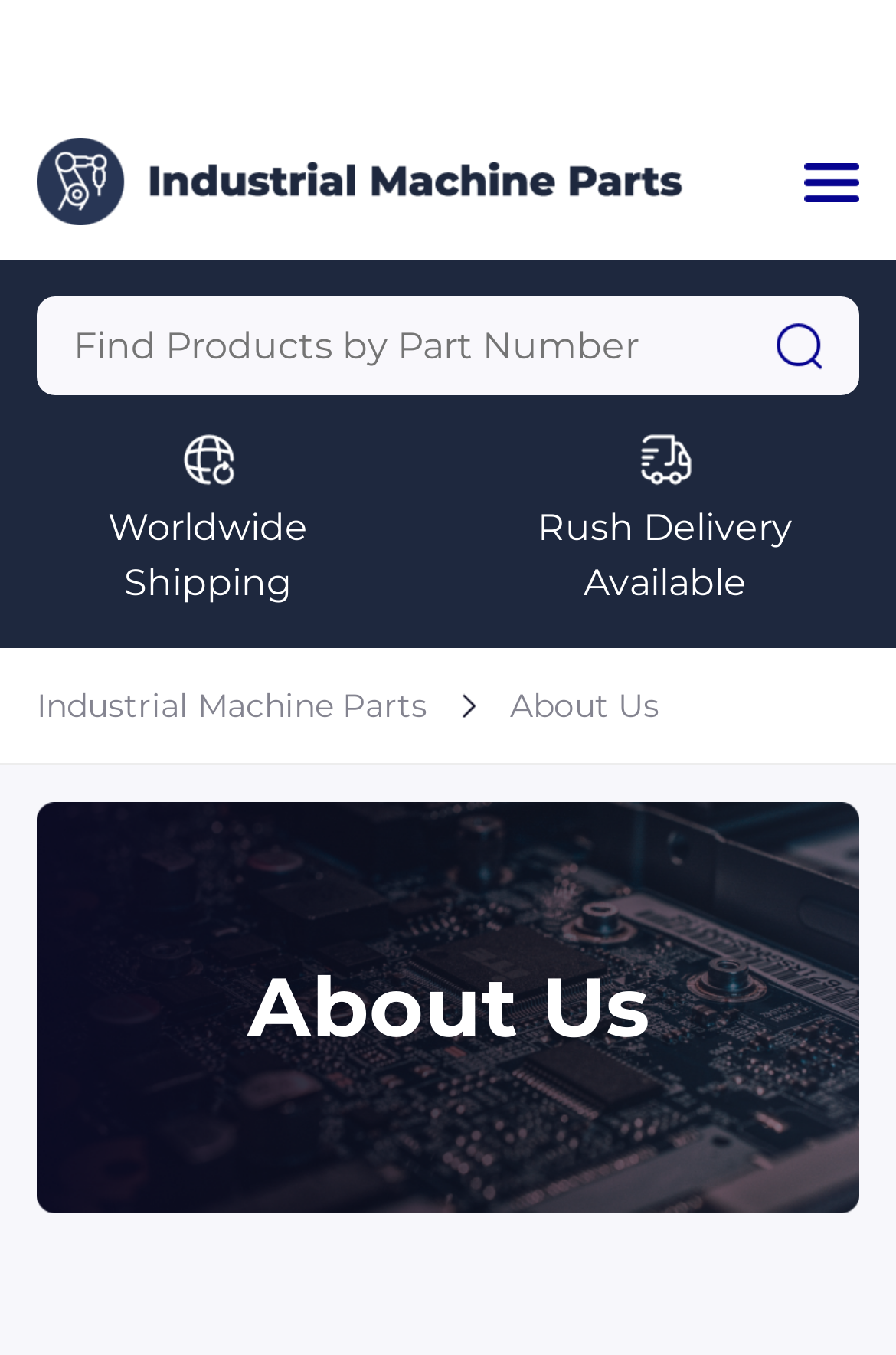Use a single word or phrase to answer this question: 
How many main navigation links are there?

5